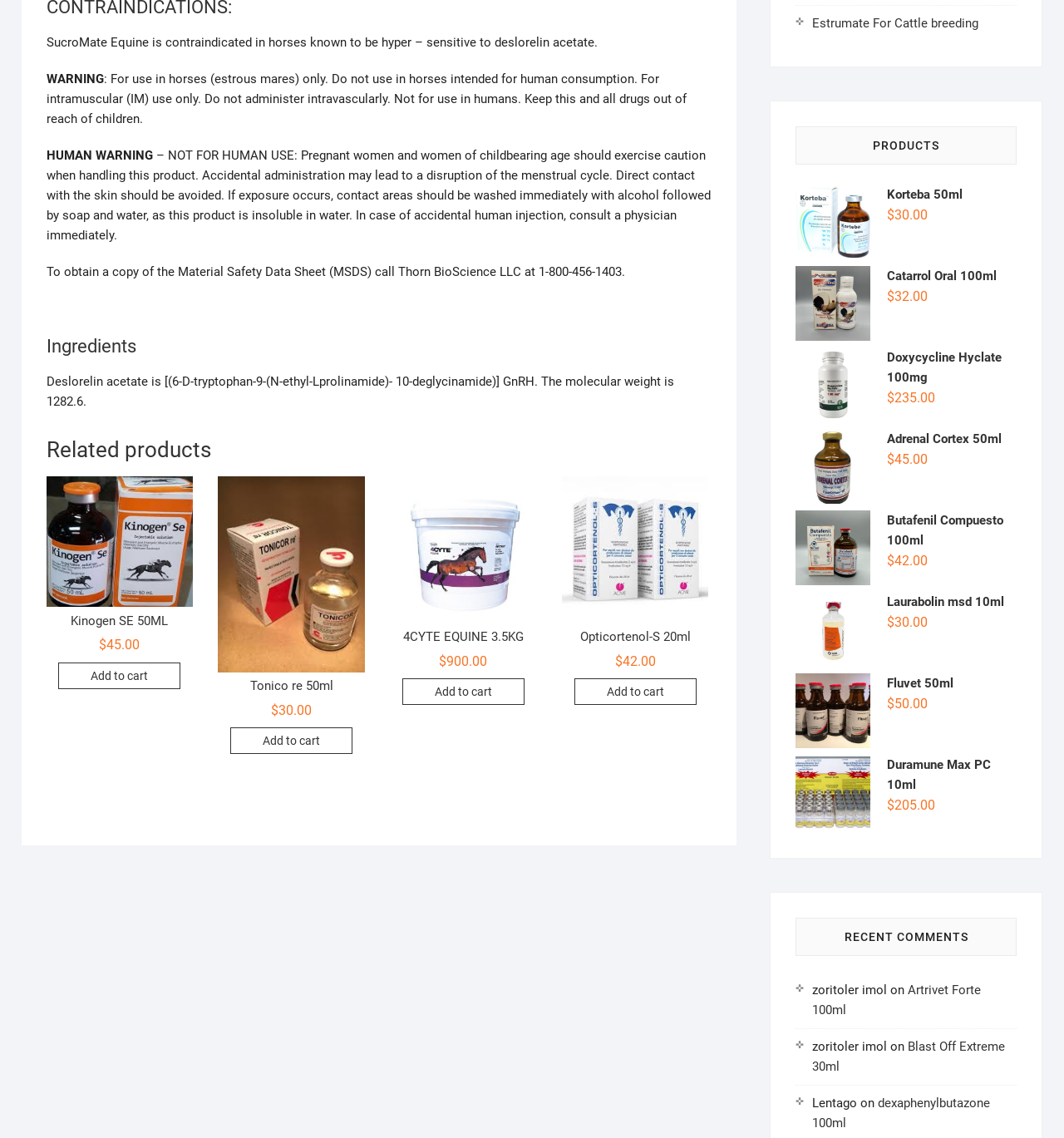How many headings are there on the webpage?
Based on the image, provide a one-word or brief-phrase response.

3